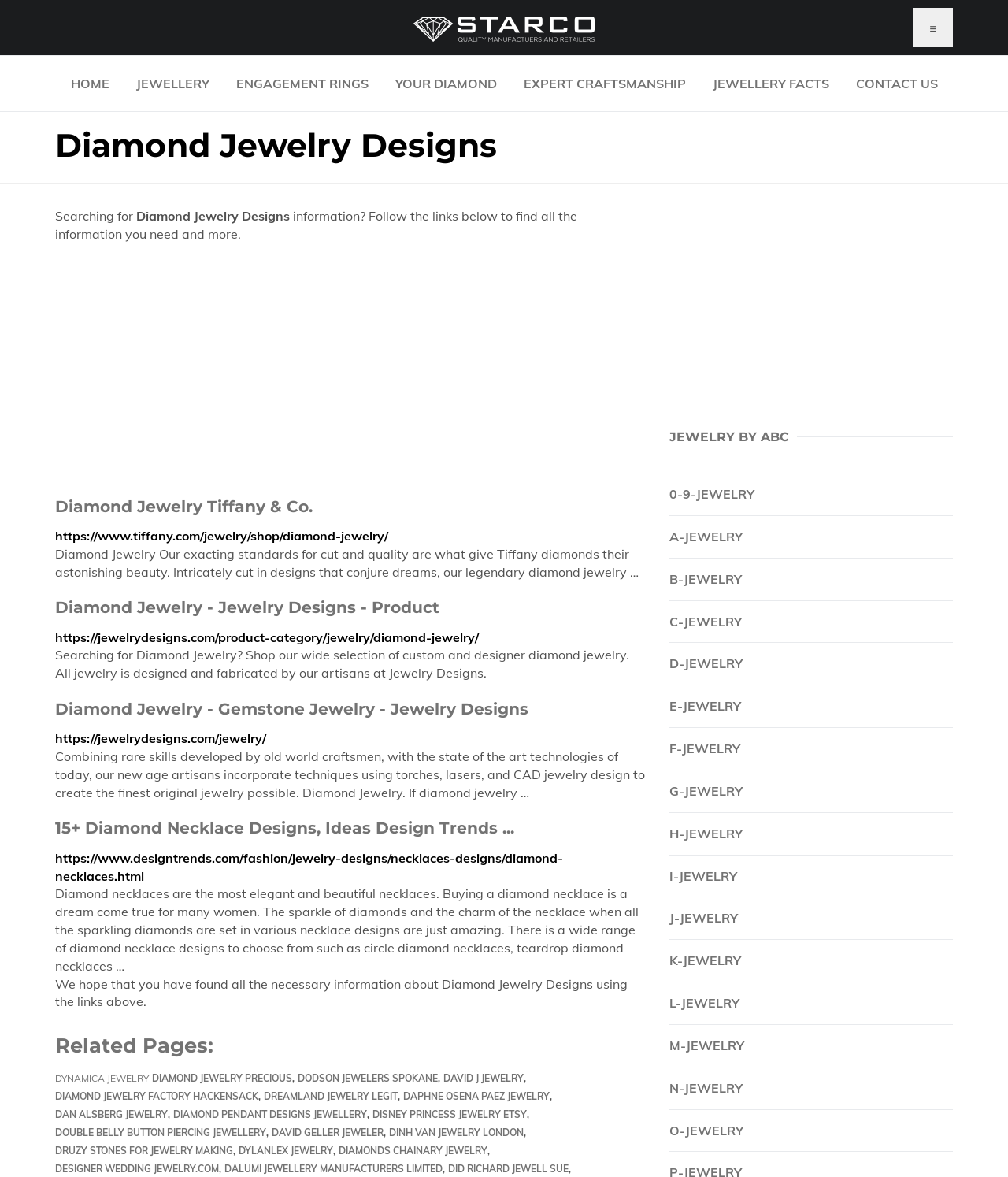Please find and generate the text of the main header of the webpage.

Diamond Jewelry Designs